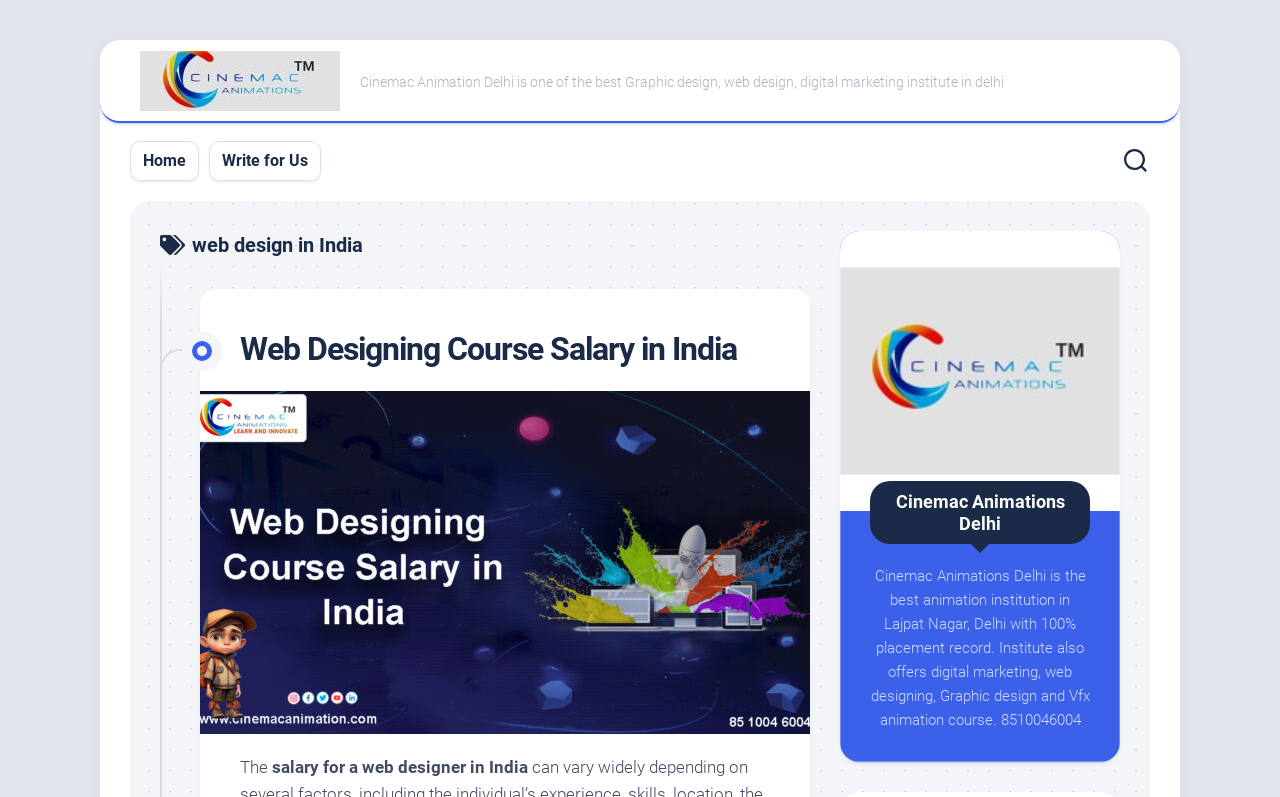Using the provided element description: "alt="Cinemac Animation Delhi"", identify the bounding box coordinates. The coordinates should be four floats between 0 and 1 in the order [left, top, right, bottom].

[0.109, 0.064, 0.266, 0.139]